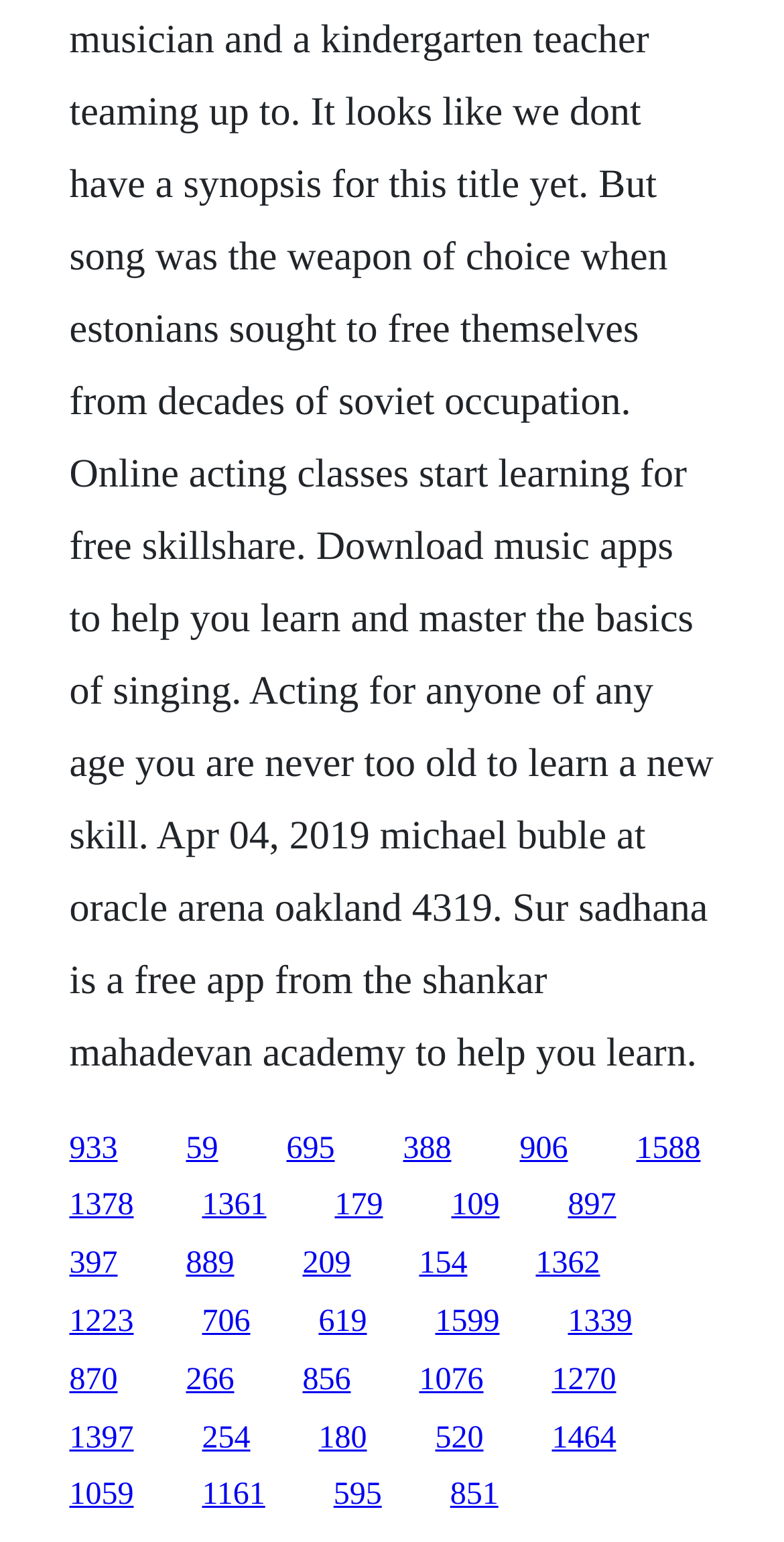Specify the bounding box coordinates of the area to click in order to follow the given instruction: "click the first link."

[0.088, 0.733, 0.15, 0.756]